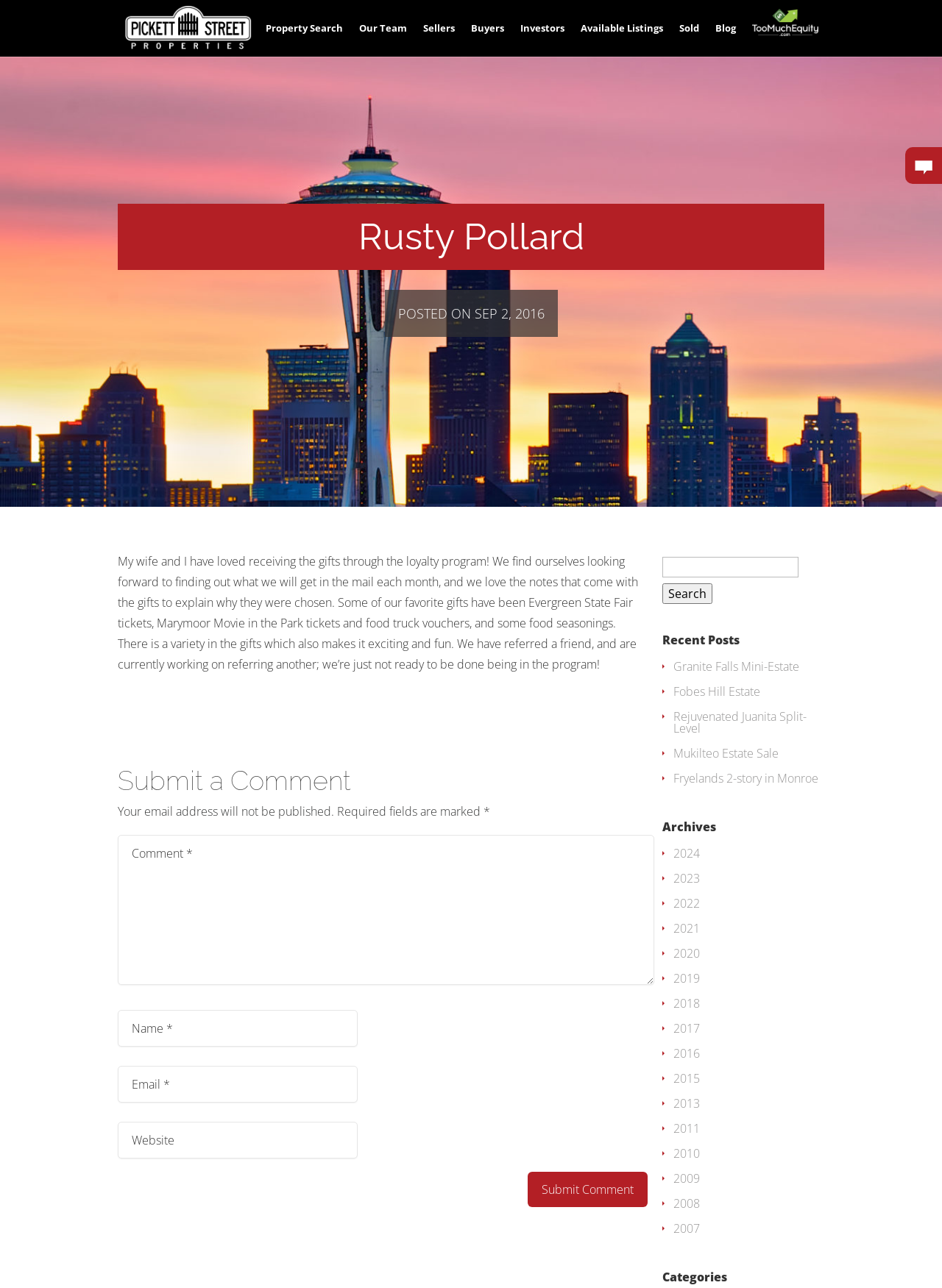How many articles are listed in the 'Recent Posts' section?
Answer the question with a single word or phrase by looking at the picture.

5